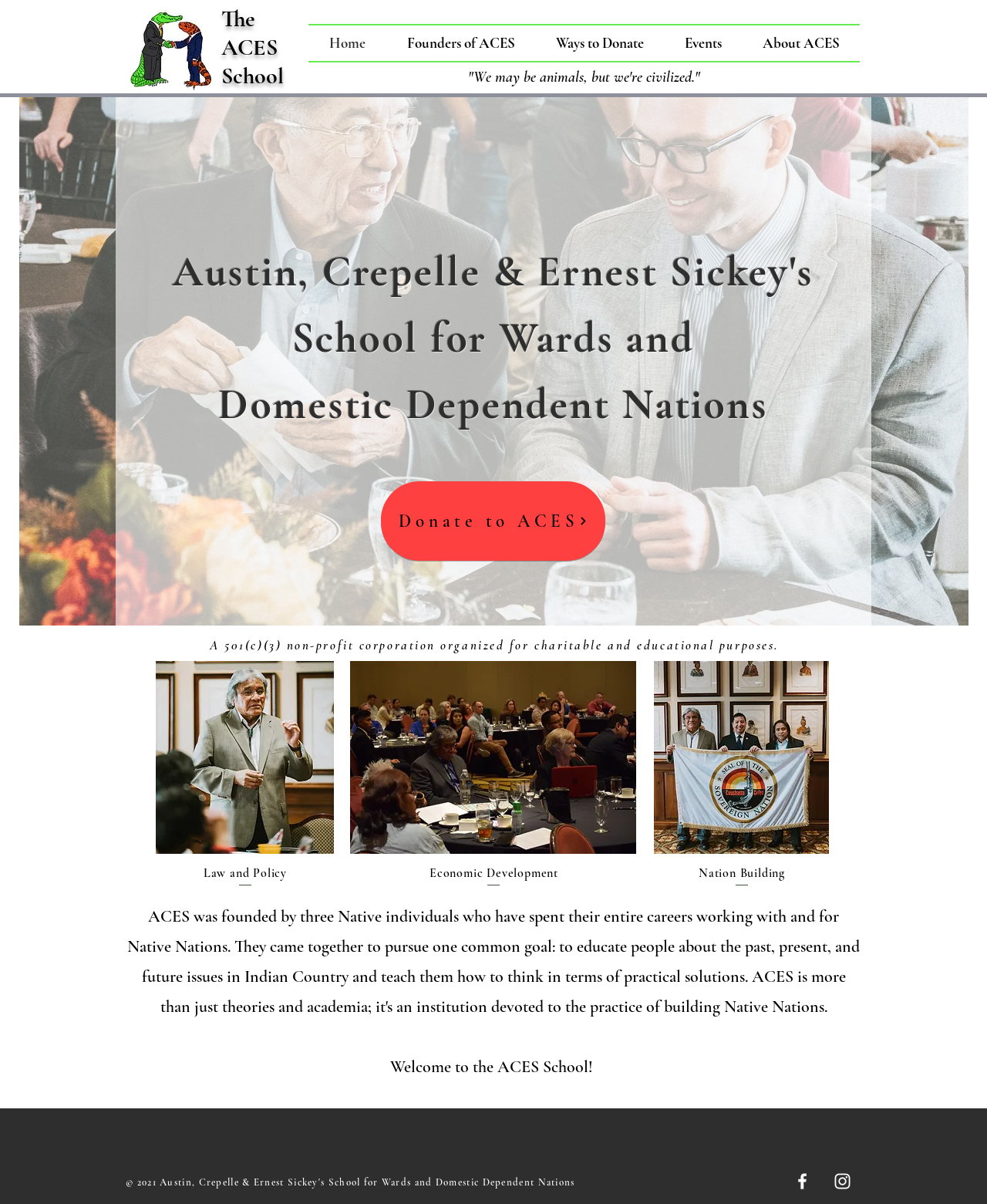Please determine the bounding box coordinates of the element to click in order to execute the following instruction: "View the Home page". The coordinates should be four float numbers between 0 and 1, specified as [left, top, right, bottom].

[0.312, 0.021, 0.391, 0.051]